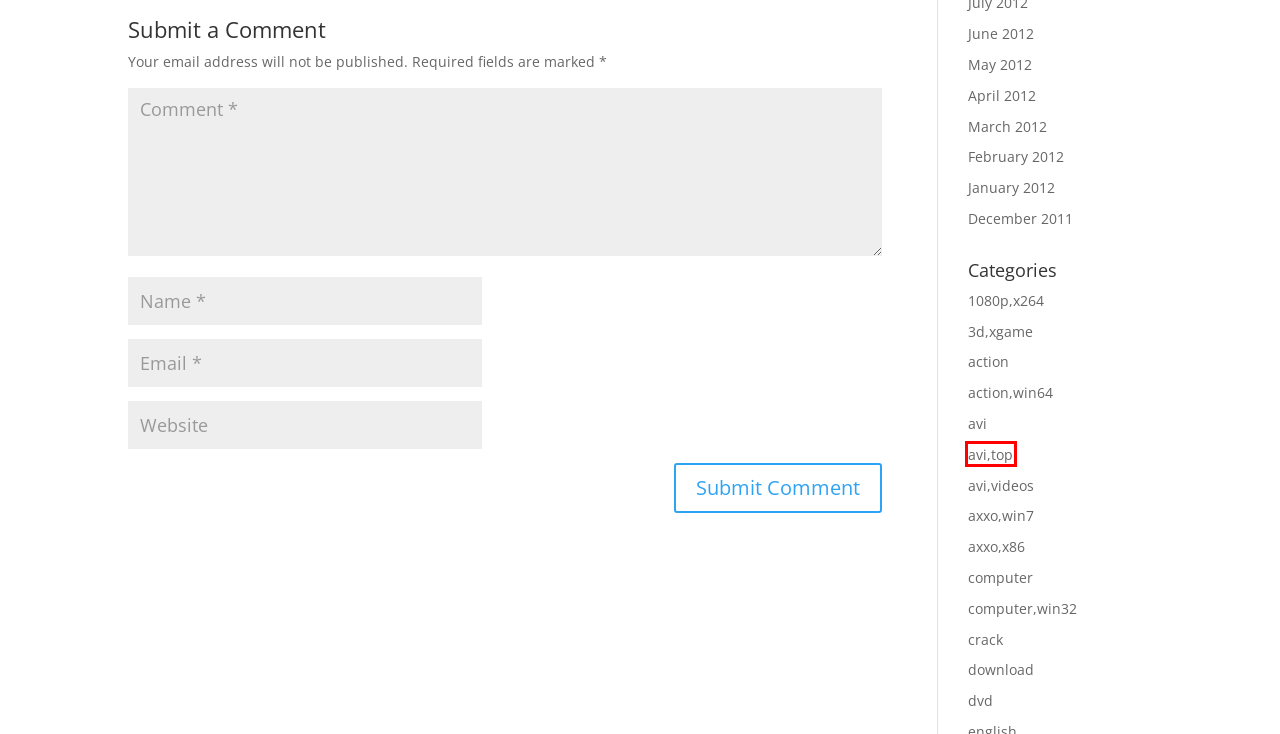Look at the screenshot of a webpage with a red bounding box and select the webpage description that best corresponds to the new page after clicking the element in the red box. Here are the options:
A. crack | La Rosa Pizza
B. axxo,x86 | La Rosa Pizza
C. 1080p,x264 | La Rosa Pizza
D. computer,win32 | La Rosa Pizza
E. 3d,xgame | La Rosa Pizza
F. avi,top | La Rosa Pizza
G. computer | La Rosa Pizza
H. download | La Rosa Pizza

F